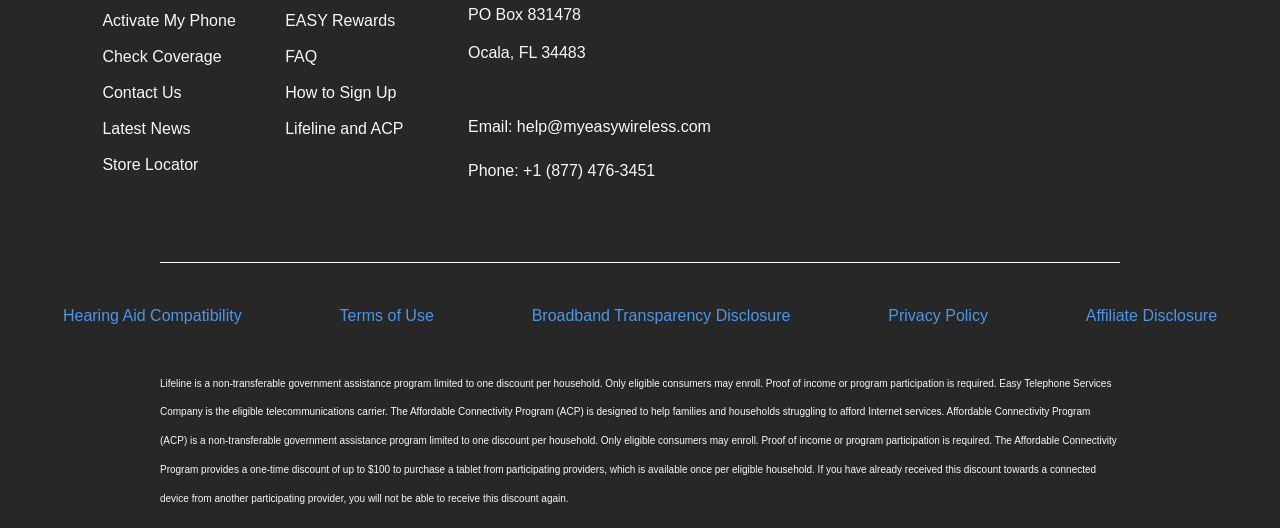Carefully examine the image and provide an in-depth answer to the question: What is the phone number to contact?

I found the phone number by looking at the links on the webpage, specifically the one that says 'Phone: +1 (877) 476-3451'.